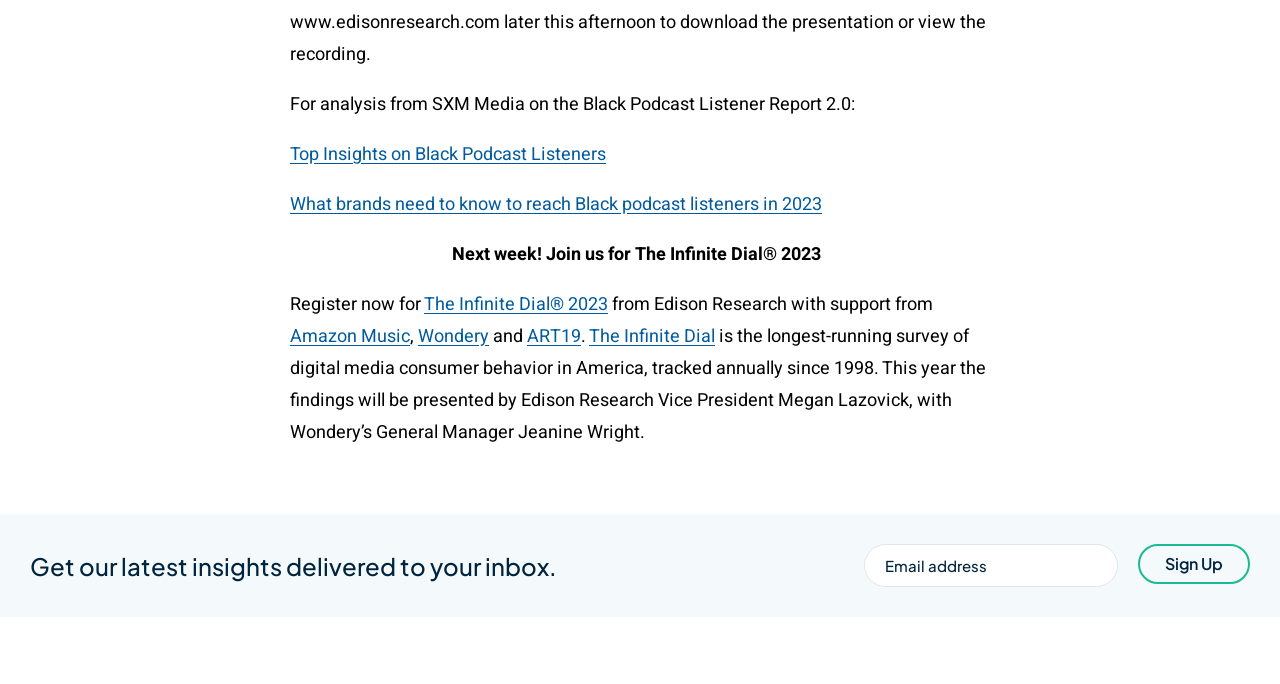Please answer the following question using a single word or phrase: 
What is the name of the event happening next week?

The Infinite Dial 2023